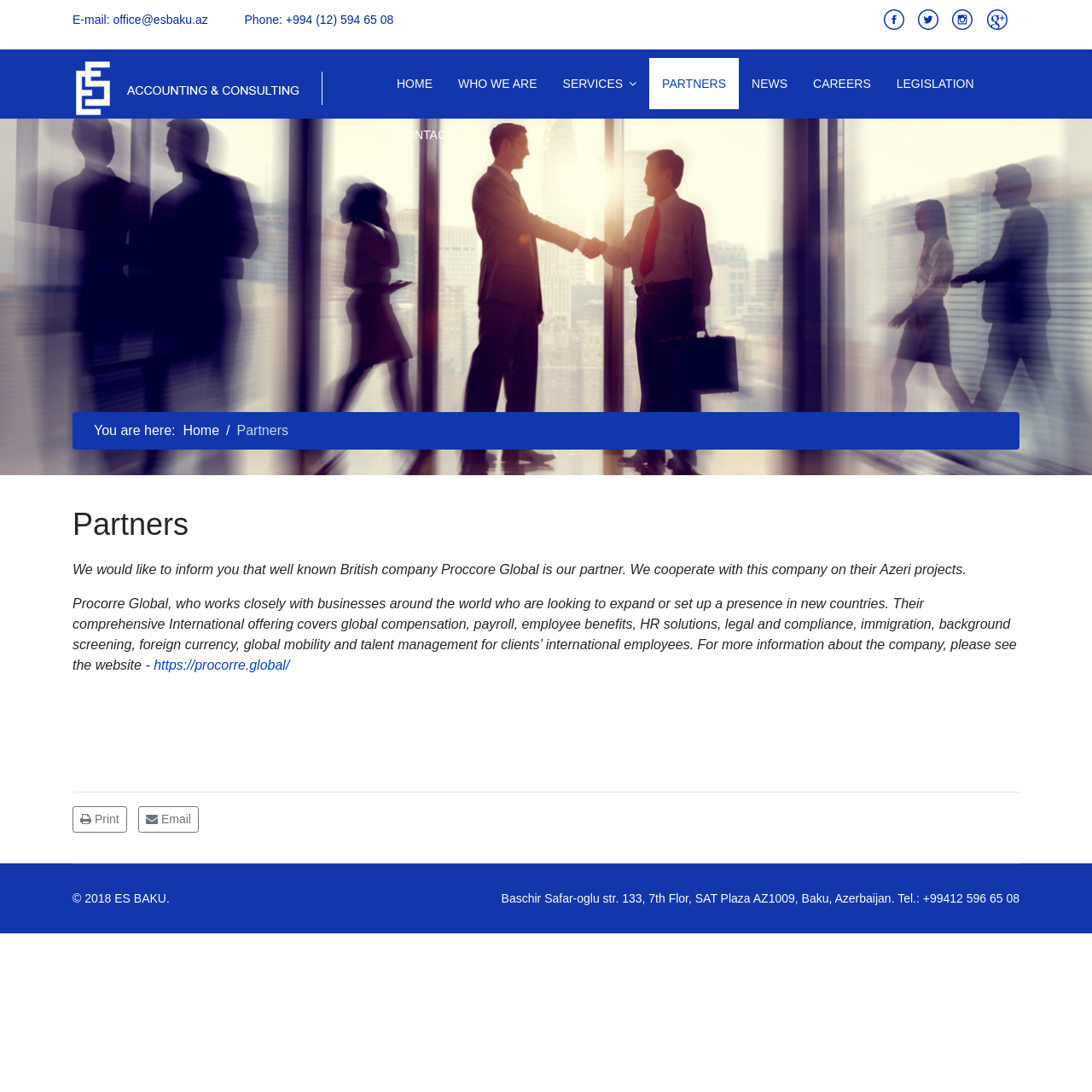Locate the bounding box coordinates of the area to click to fulfill this instruction: "Click the 'HOME' link". The bounding box should be presented as four float numbers between 0 and 1, in the order [left, top, right, bottom].

[0.352, 0.053, 0.408, 0.1]